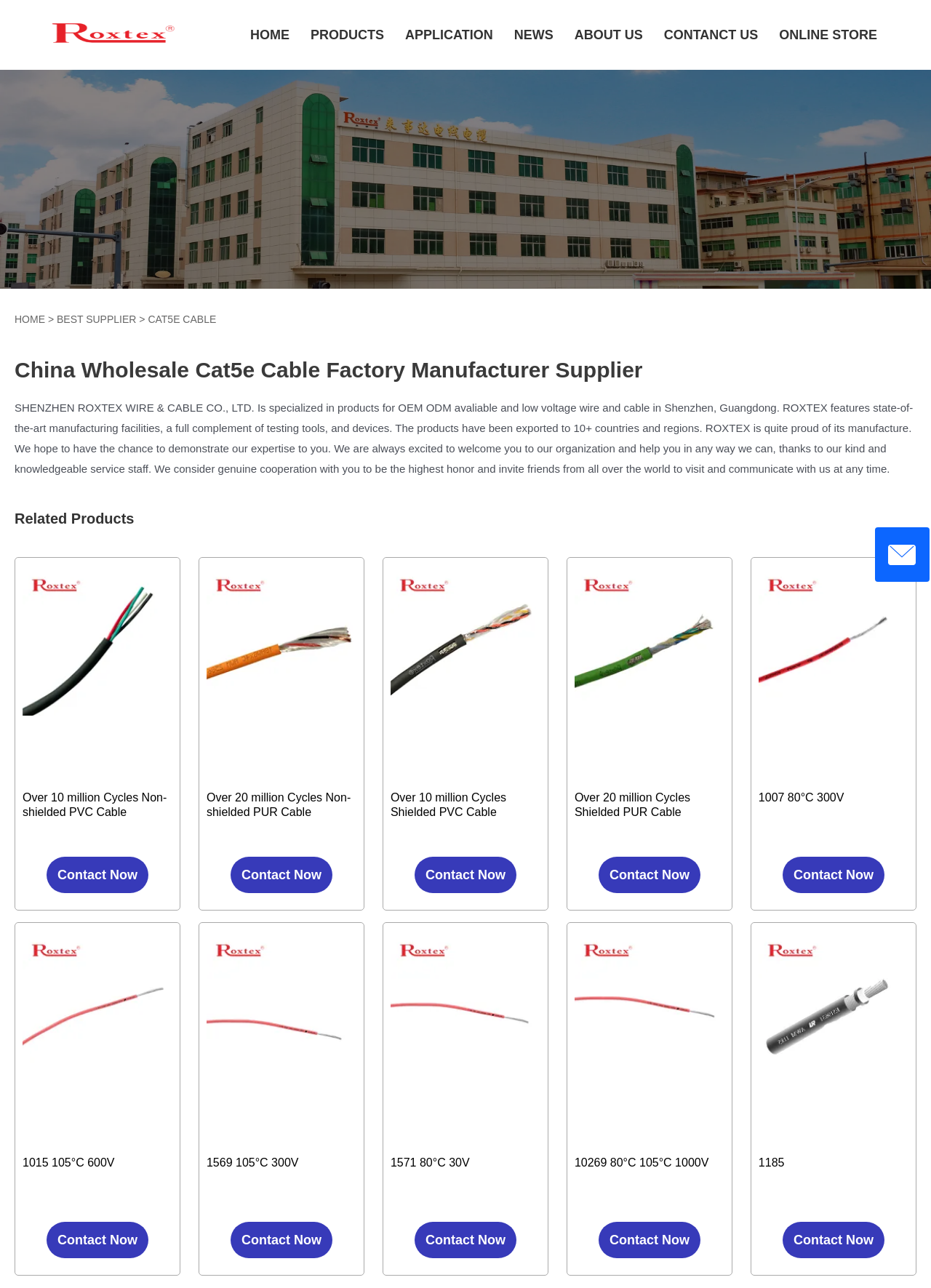Could you provide the bounding box coordinates for the portion of the screen to click to complete this instruction: "Contact Now for Over 10 million Cycles Non-shielded PVC Cable"?

[0.05, 0.665, 0.159, 0.694]